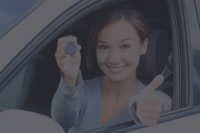What is the woman's emotional state in the image?
Your answer should be a single word or phrase derived from the screenshot.

satisfied